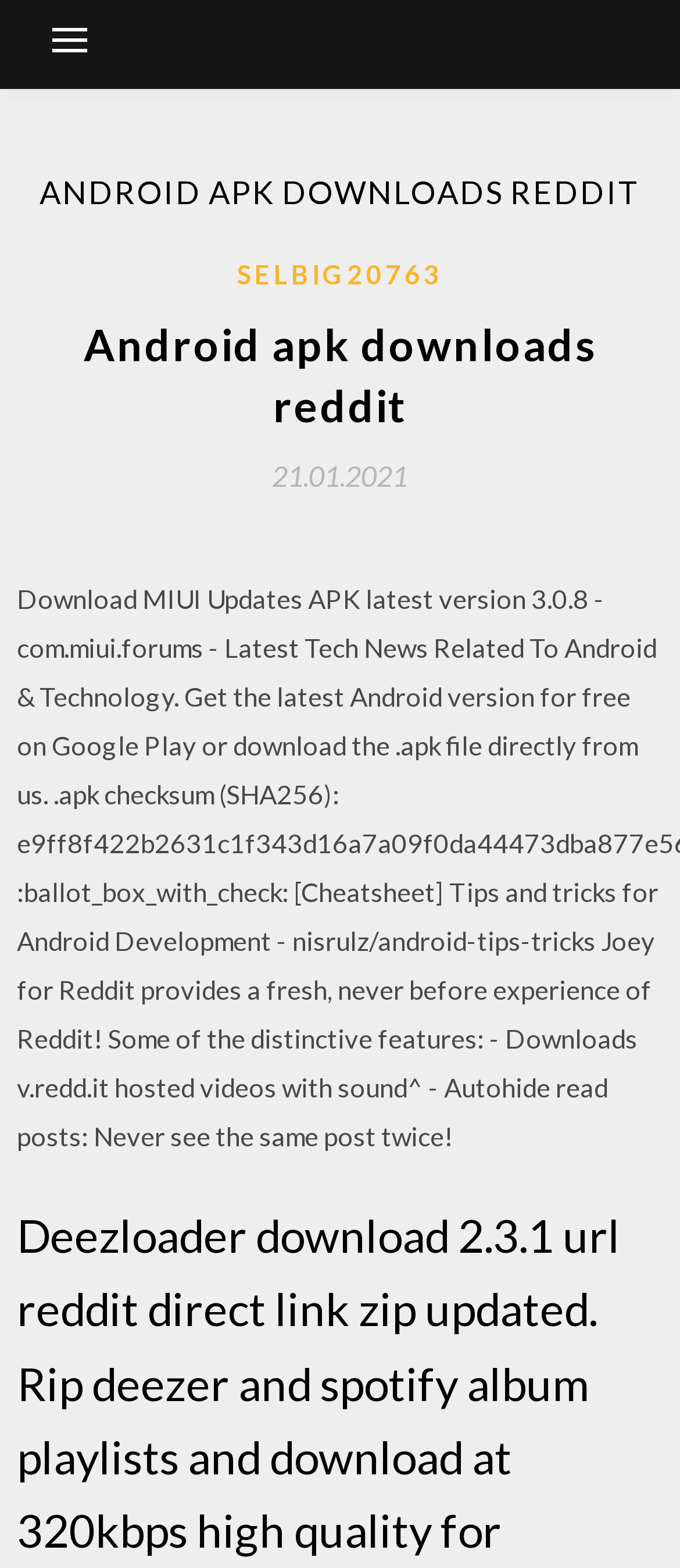Use a single word or phrase to answer the question:
What is the name of the APK file?

Boost for reddit